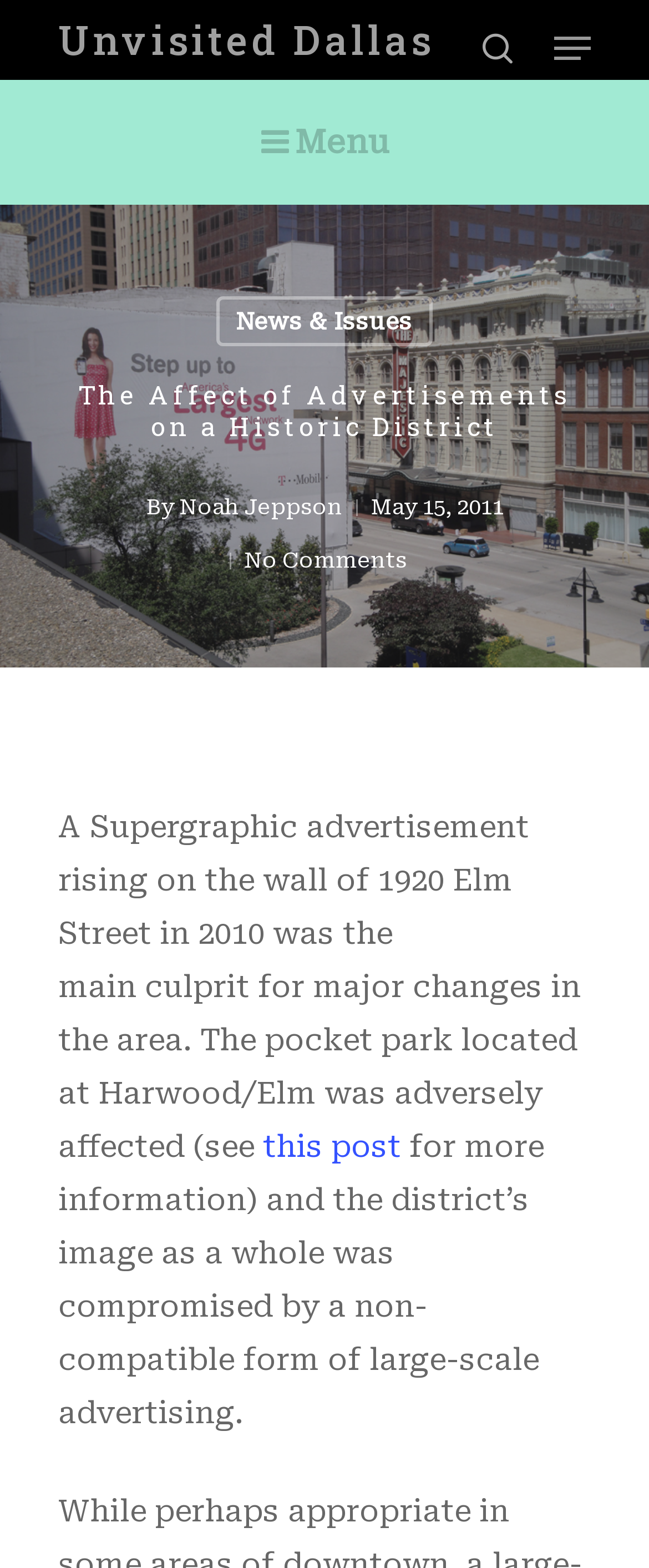Offer a comprehensive description of the webpage’s content and structure.

The webpage is about the impact of advertisements on a historic district, specifically in the context of Unvisited Dallas. At the top, there is a search bar with a "Search" textbox and a "Close Search" link to the right. Below the search bar, there is a link to "Unvisited Dallas" and a "Navigation Menu" link that expands to reveal more options.

On the left side, there is a vertical menu with links to "Home", "About This Site", "Resources", and "News & Issues". The main content of the page is a news article or blog post titled "The Affect of Advertisements on a Historic District". The article is written by Noah Jeppson and was published on May 15, 2011.

Below the title, there is a link to "No Comments" and a brief summary of the article. The summary mentions a Supergraphic advertisement on the wall of 1920 Elm Street in 2010, which had a negative impact on the area, including a pocket park. There is a link to "this post" for more information, and the summary continues to describe how the advertisement compromised the district's image.

Throughout the page, there are no images, but the layout is organized with clear headings and concise text. The overall structure of the page is divided into distinct sections, with the search bar and navigation menu at the top, the main content in the middle, and the summary and links at the bottom.